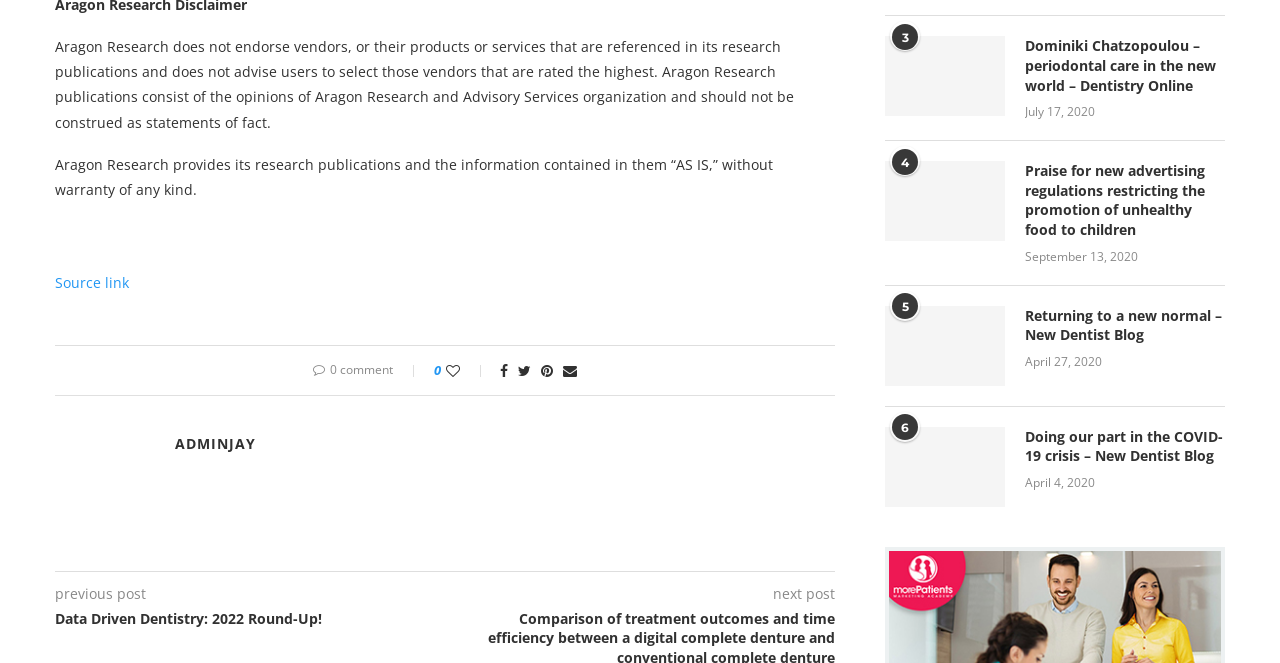Kindly determine the bounding box coordinates of the area that needs to be clicked to fulfill this instruction: "Click on the 'Dominiki Chatzopoulou – periodontal care in the new world – Dentistry Online' link".

[0.691, 0.055, 0.785, 0.176]